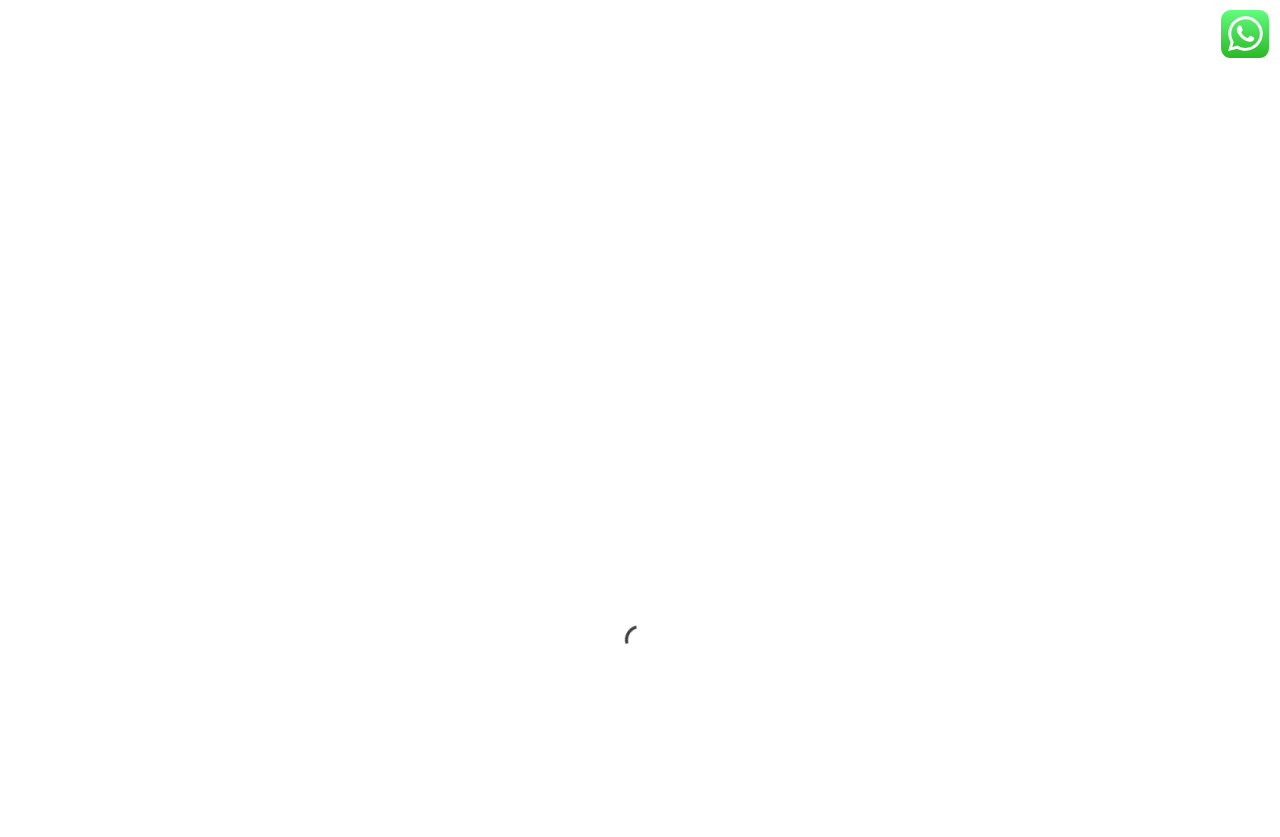Pinpoint the bounding box coordinates of the clickable area needed to execute the instruction: "Send an email". The coordinates should be specified as four float numbers between 0 and 1, i.e., [left, top, right, bottom].

[0.131, 0.018, 0.255, 0.038]